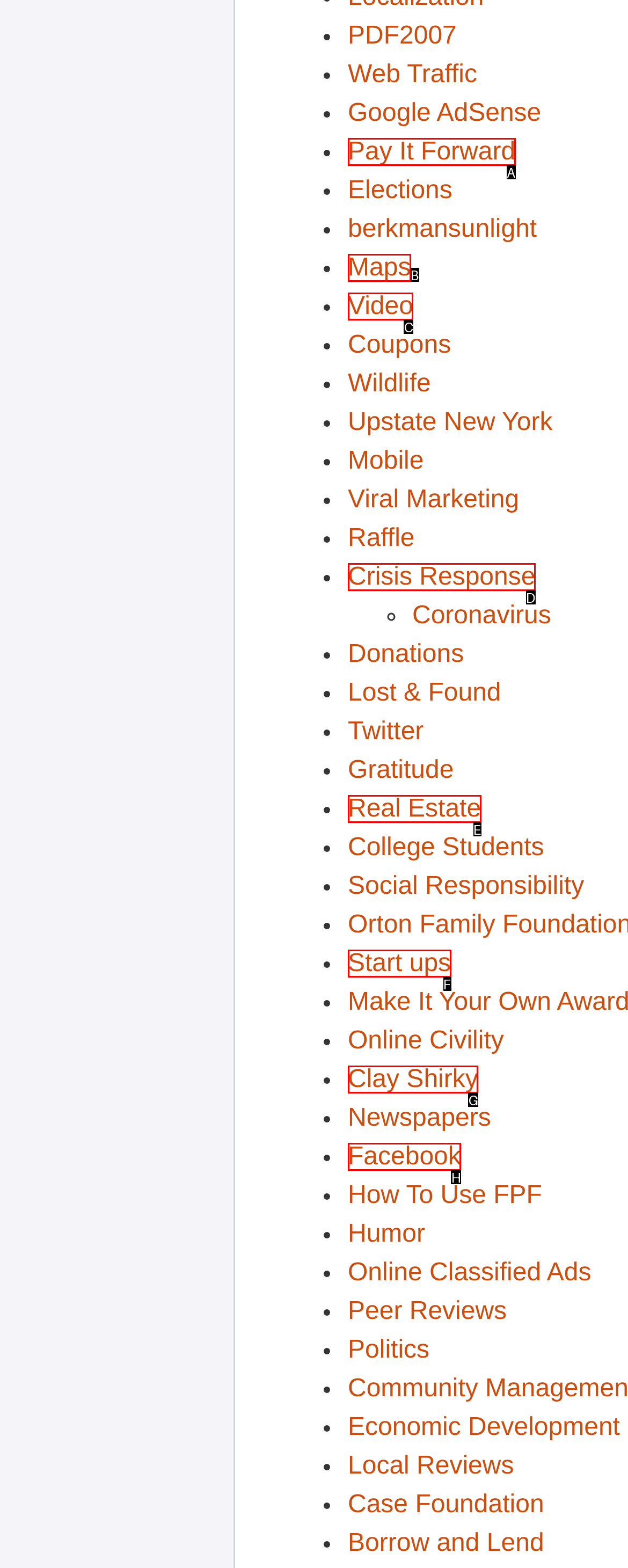Find the option that aligns with: Maps
Provide the letter of the corresponding option.

B